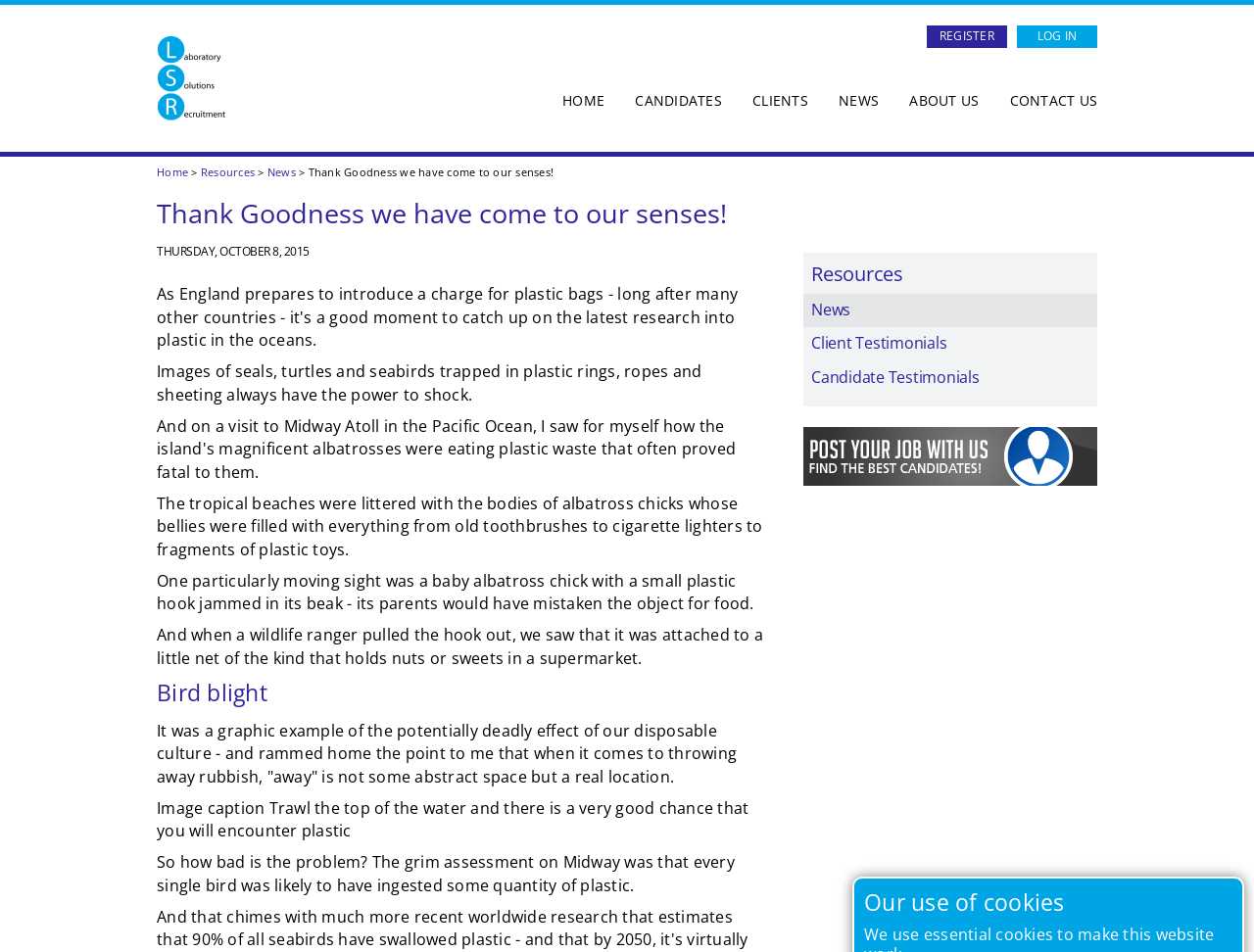Determine the coordinates of the bounding box for the clickable area needed to execute this instruction: "Click on the 'HOME' link".

[0.448, 0.096, 0.482, 0.114]